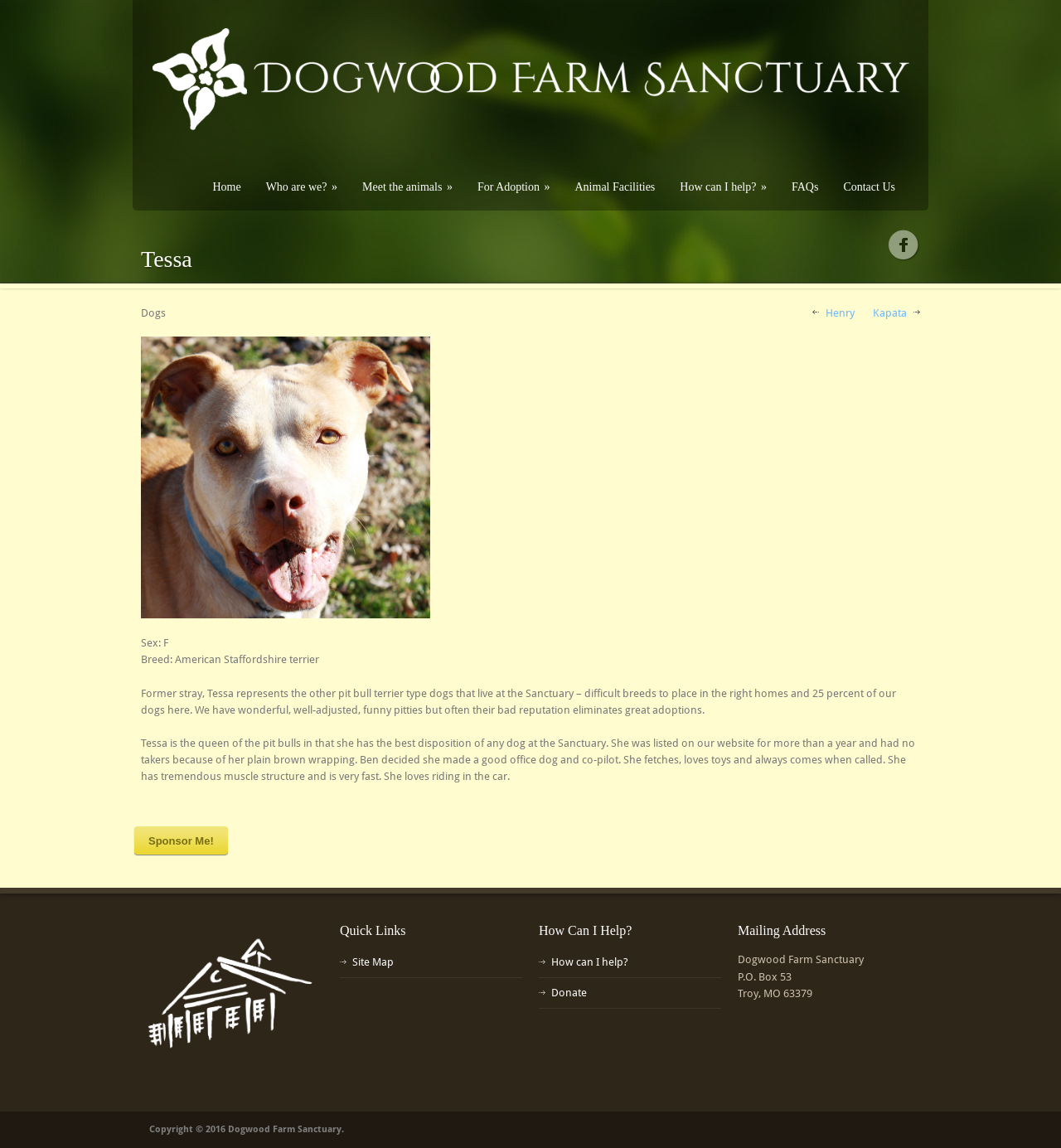Find the bounding box coordinates of the area that needs to be clicked in order to achieve the following instruction: "Visit the Facebook page". The coordinates should be specified as four float numbers between 0 and 1, i.e., [left, top, right, bottom].

[0.838, 0.2, 0.867, 0.228]